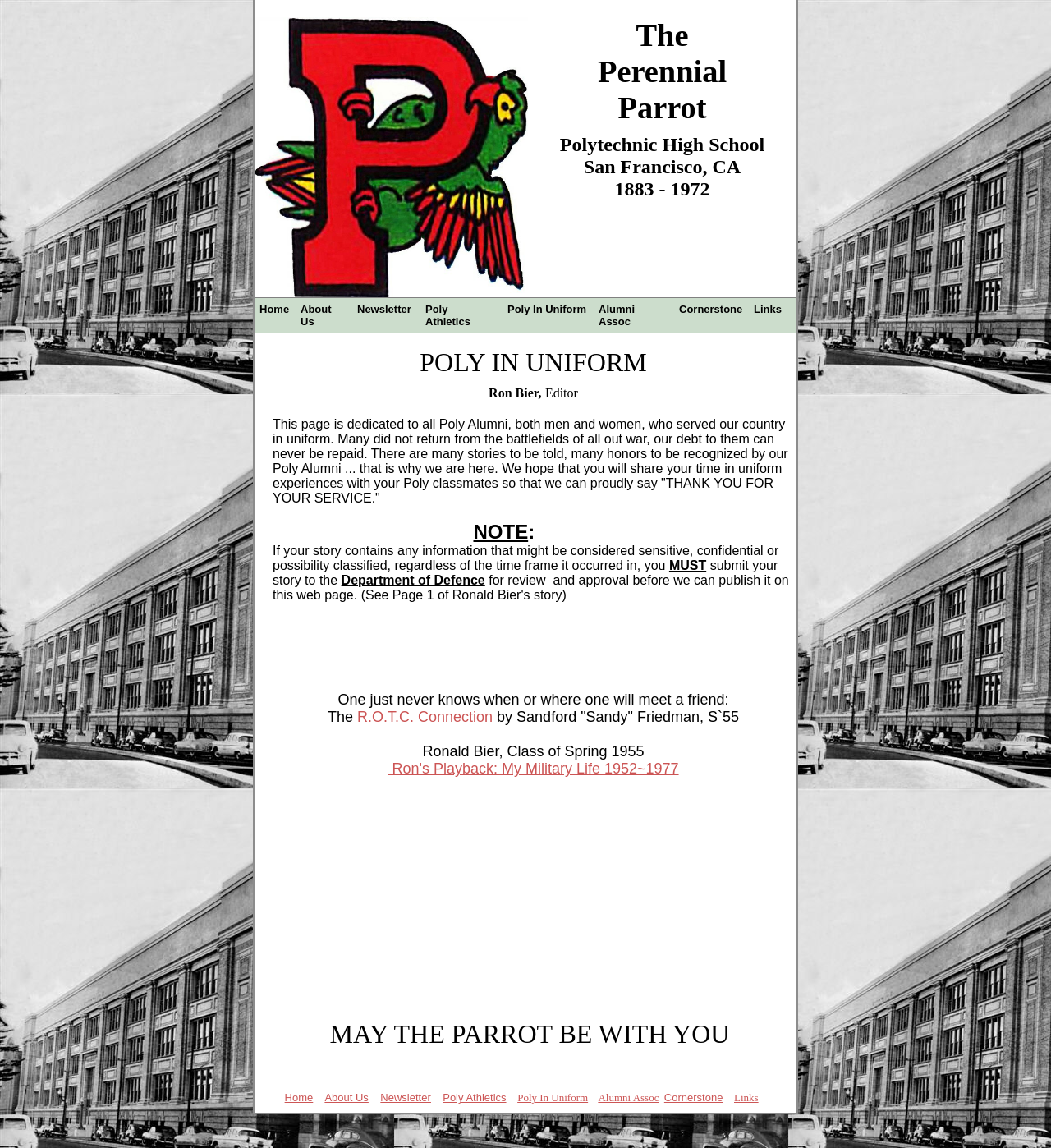Please identify the coordinates of the bounding box for the clickable region that will accomplish this instruction: "Go to the 'Cornerstone' page".

[0.632, 0.953, 0.688, 0.961]